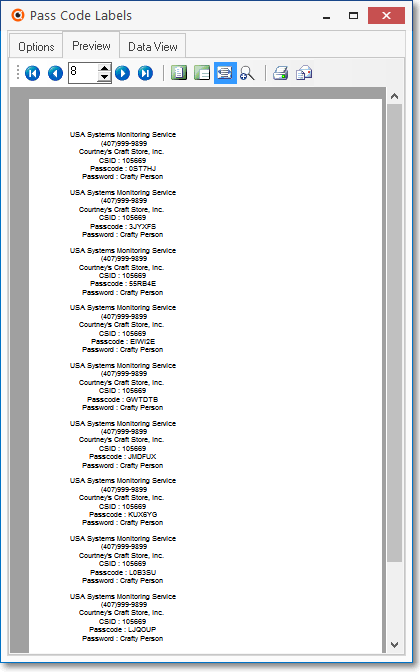What type of information is stored in the document?
Provide an in-depth answer to the question, covering all aspects.

The document stores service entries, which include essential details such as CSID numbers, account identities, and corresponding passwords assigned to various individuals, as mentioned in the caption.